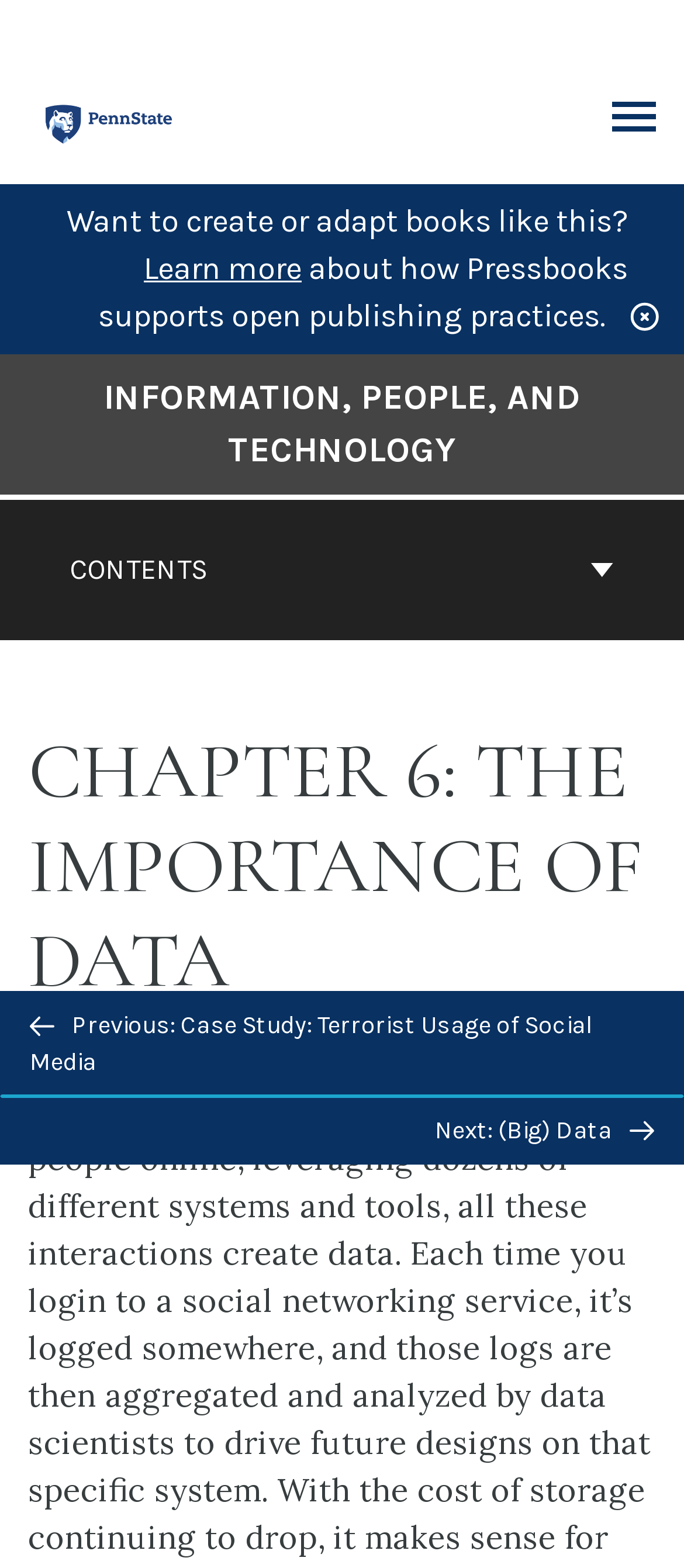Please mark the clickable region by giving the bounding box coordinates needed to complete this instruction: "Learn more about open publishing practices".

[0.21, 0.158, 0.441, 0.183]